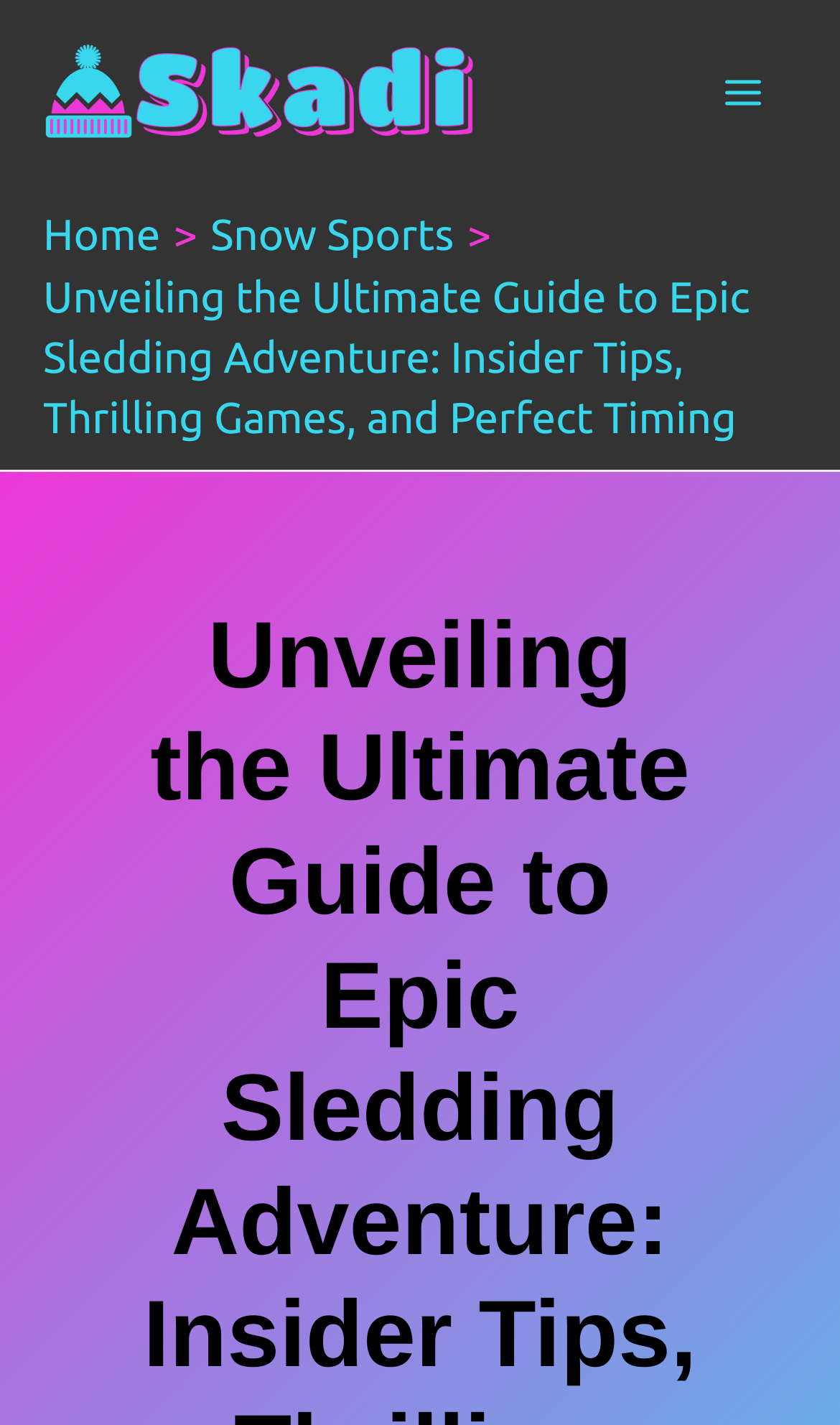How many images are there on the webpage?
Use the image to answer the question with a single word or phrase.

2